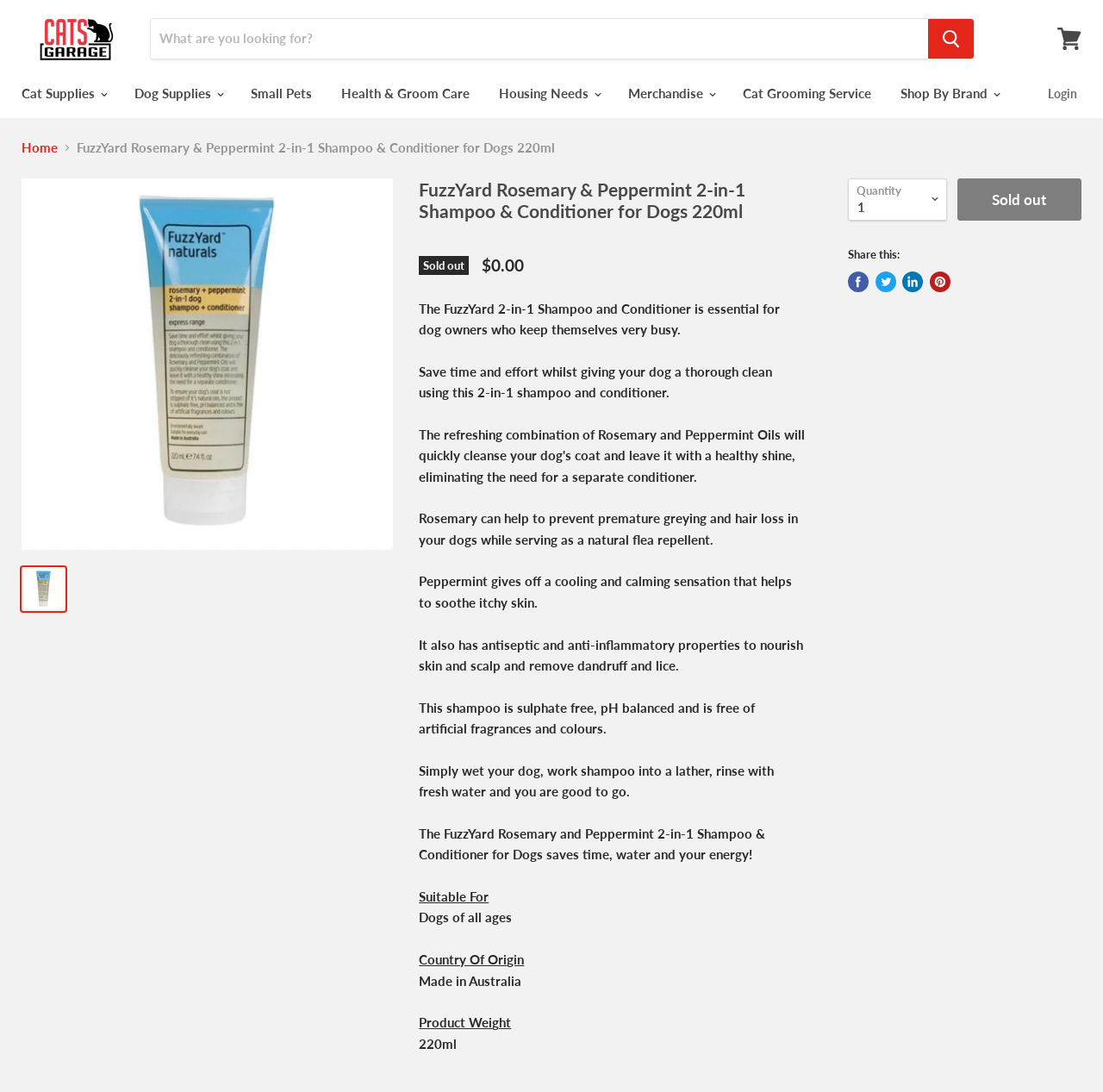Find the bounding box coordinates of the element to click in order to complete the given instruction: "Log in to the website."

None